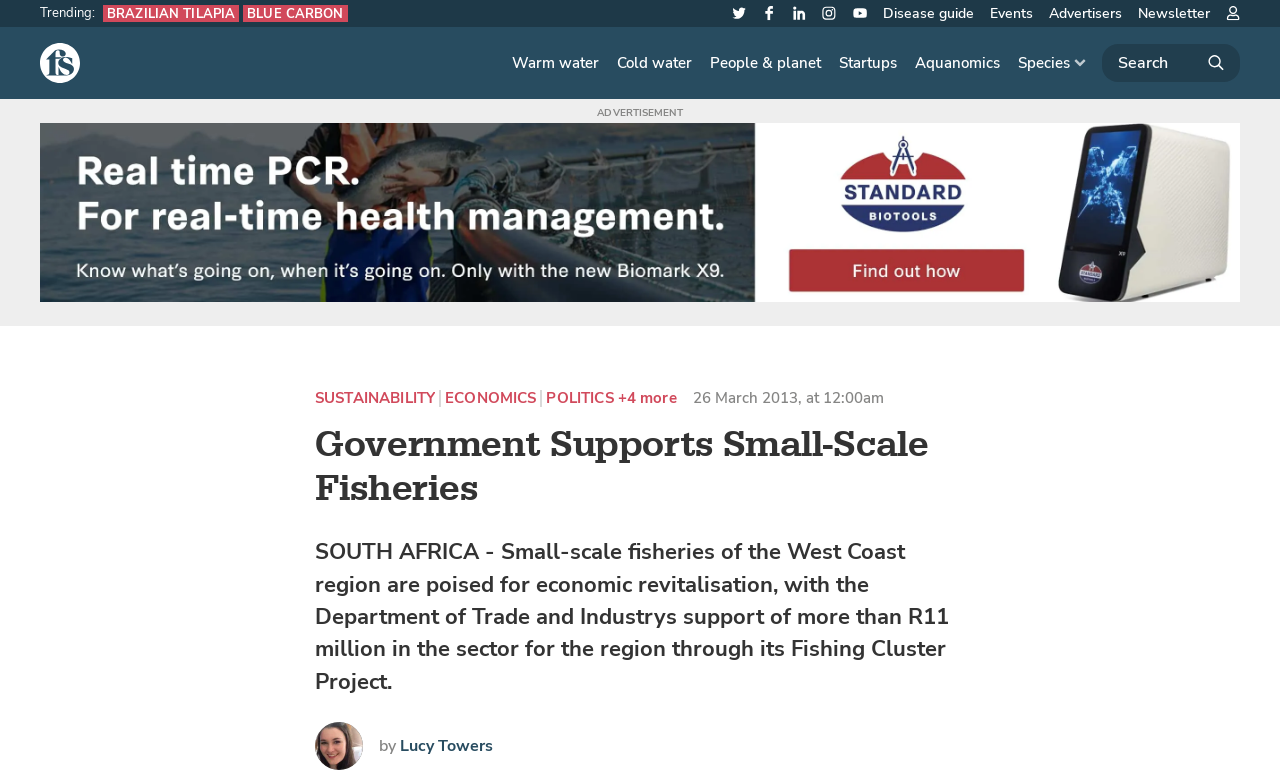Give a succinct answer to this question in a single word or phrase: 
What is the logo of the website?

The Fish Site logo